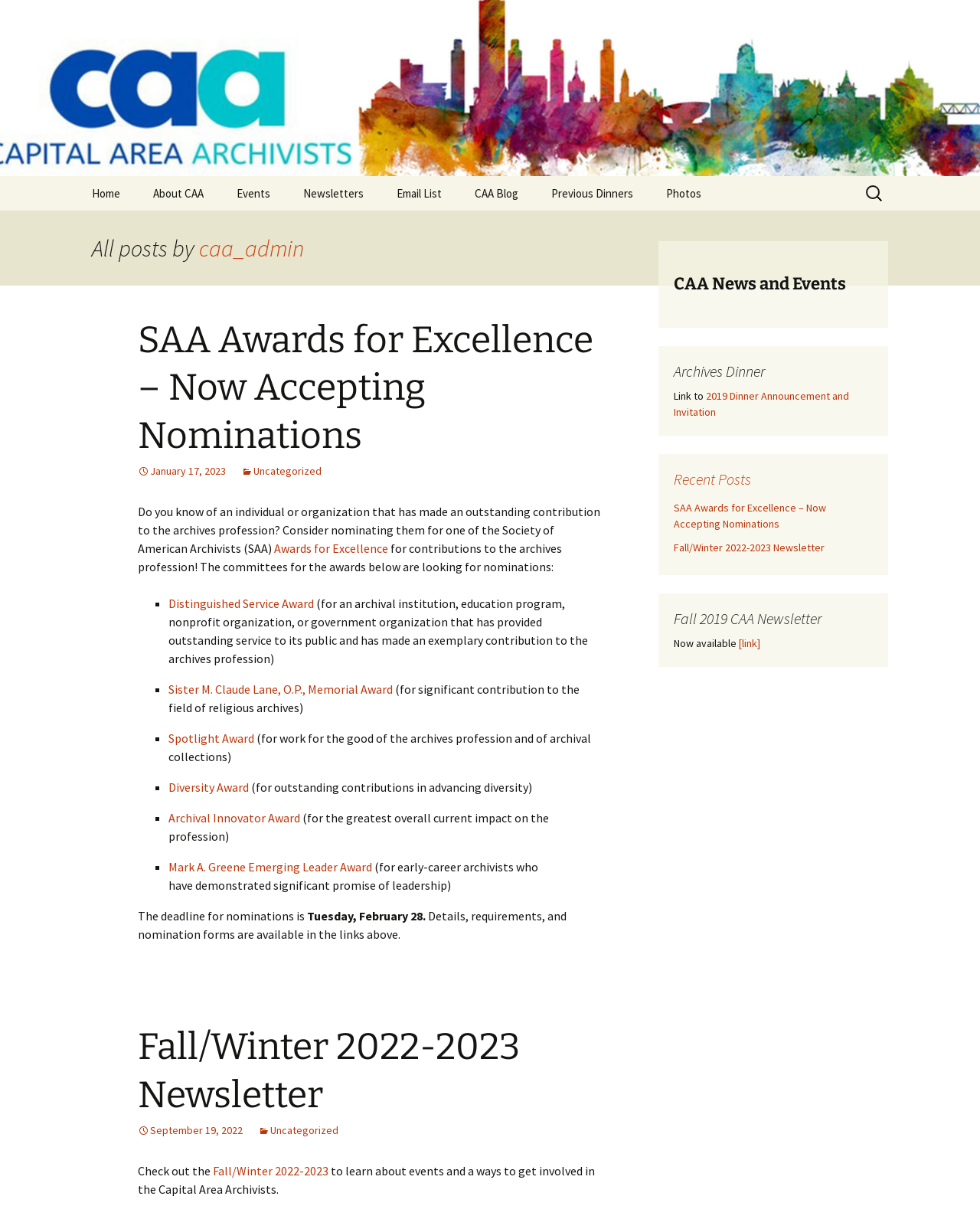Pinpoint the bounding box coordinates of the element to be clicked to execute the instruction: "View photos".

[0.664, 0.146, 0.731, 0.175]